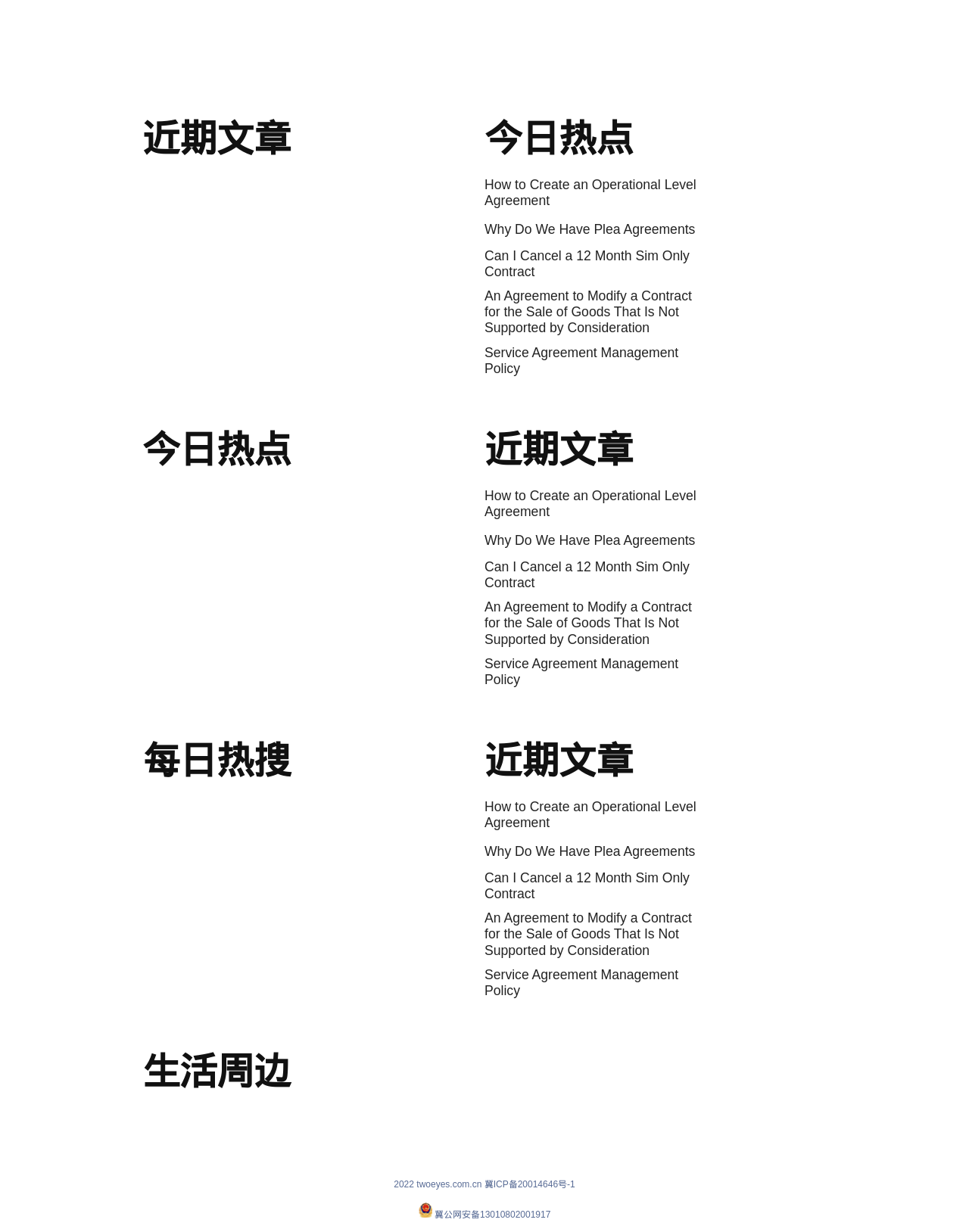Find the bounding box coordinates of the element I should click to carry out the following instruction: "Visit '2022 twoeyes.com.cn 冀ICP备20014646号-1'".

[0.406, 0.957, 0.594, 0.966]